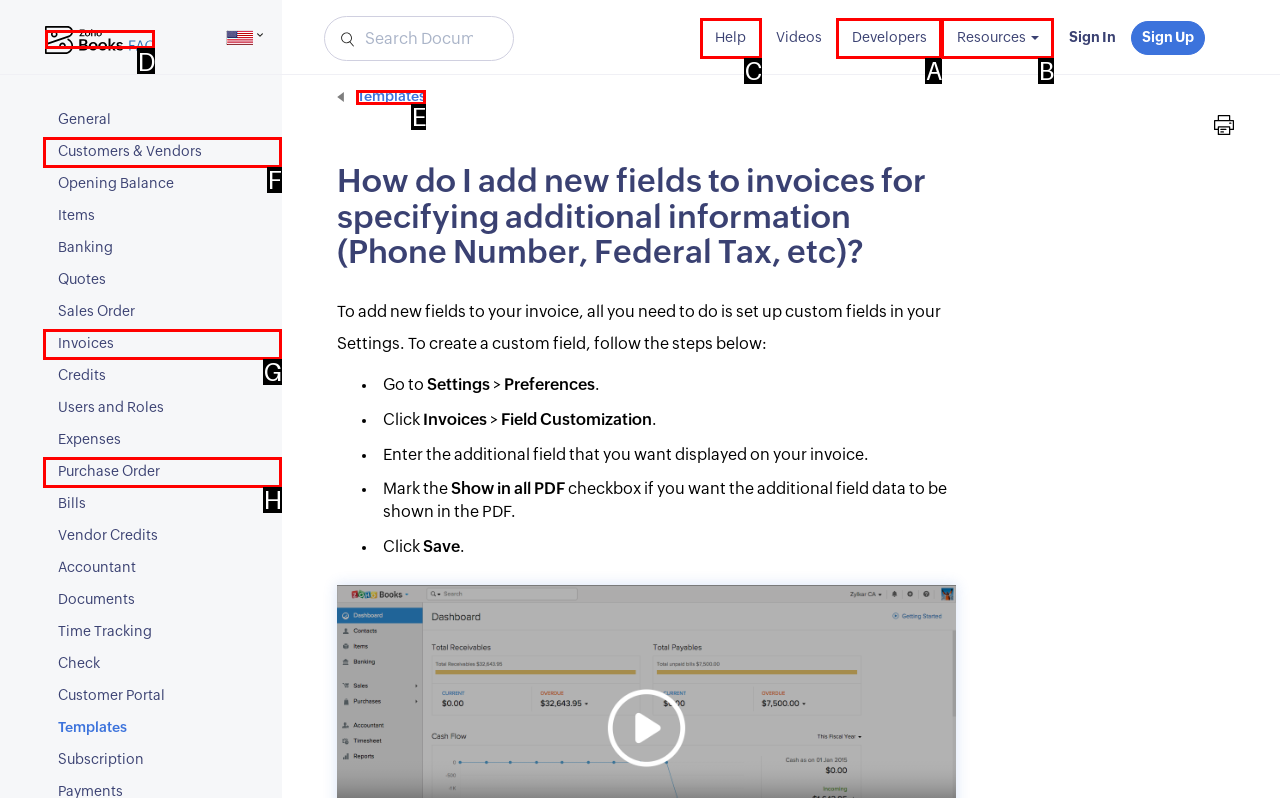Choose the HTML element you need to click to achieve the following task: Click on Help
Respond with the letter of the selected option from the given choices directly.

C